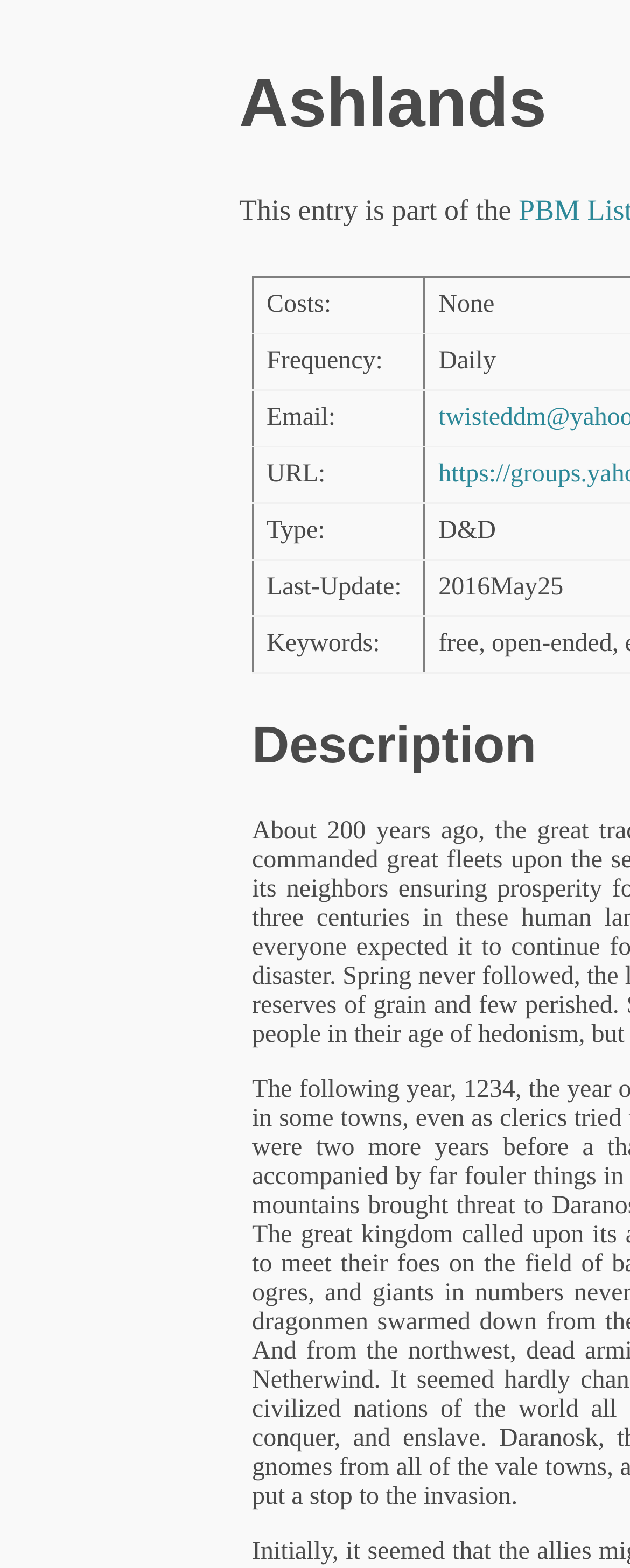Respond to the question below with a single word or phrase:
What is the position of the 'This entry is part of the' text?

Top-left